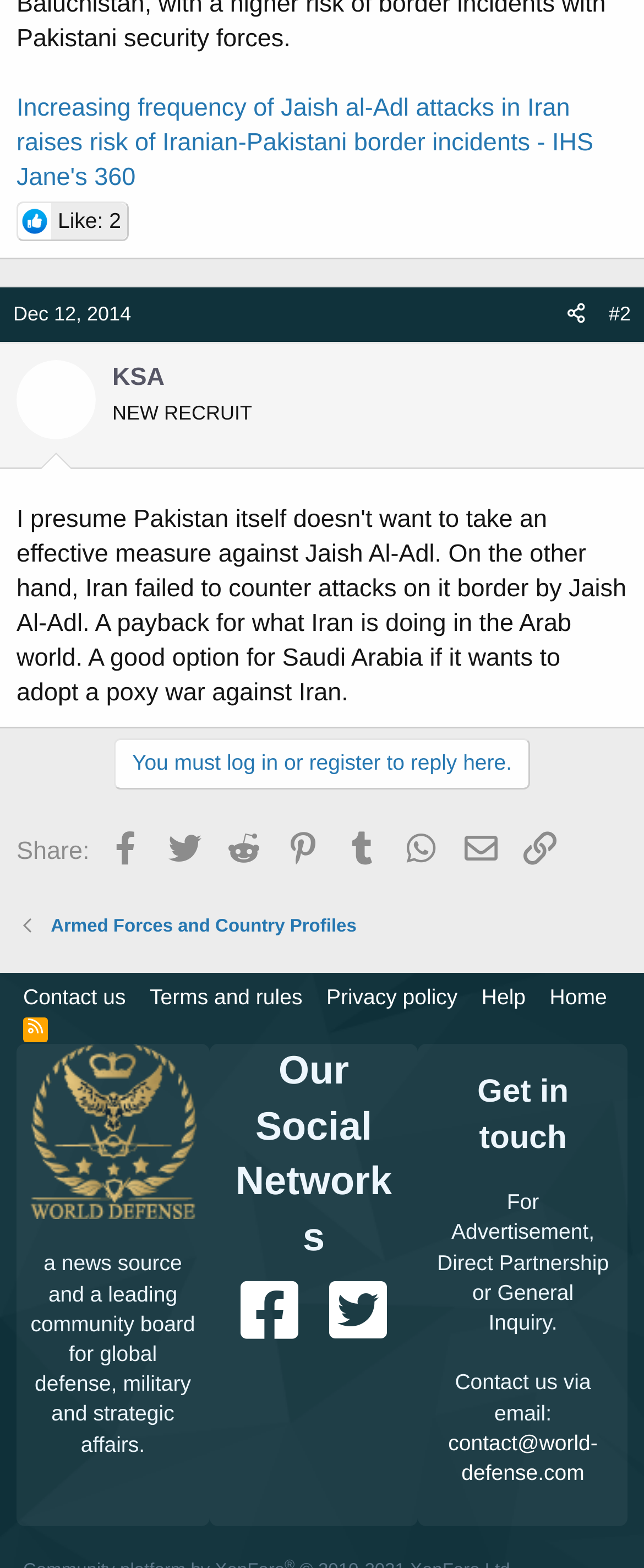Highlight the bounding box coordinates of the element that should be clicked to carry out the following instruction: "Click on the 'Like' button". The coordinates must be given as four float numbers ranging from 0 to 1, i.e., [left, top, right, bottom].

[0.028, 0.13, 0.198, 0.153]